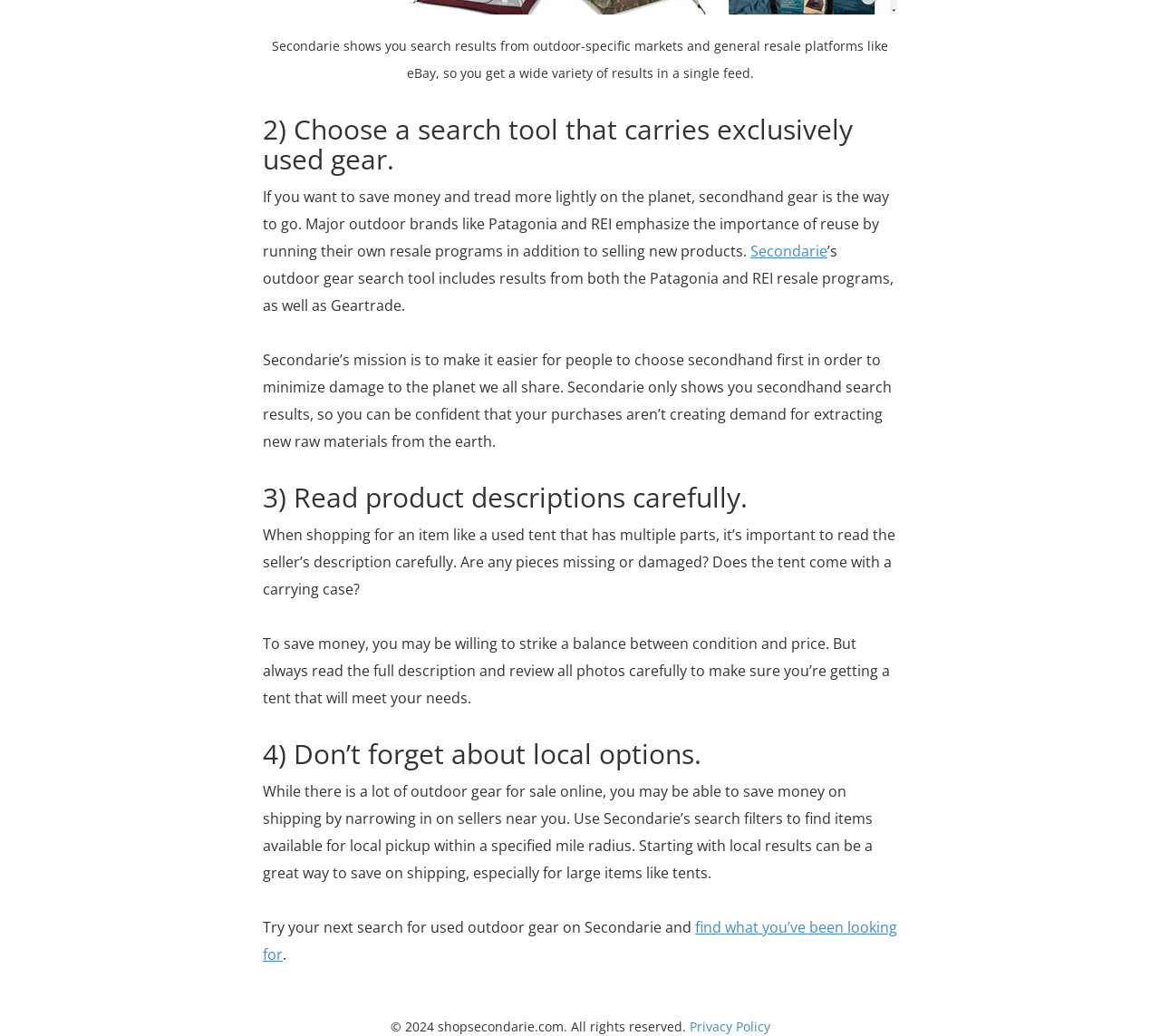Identify the bounding box coordinates for the UI element described as: "Secondarie". The coordinates should be provided as four floats between 0 and 1: [left, top, right, bottom].

[0.647, 0.233, 0.713, 0.252]